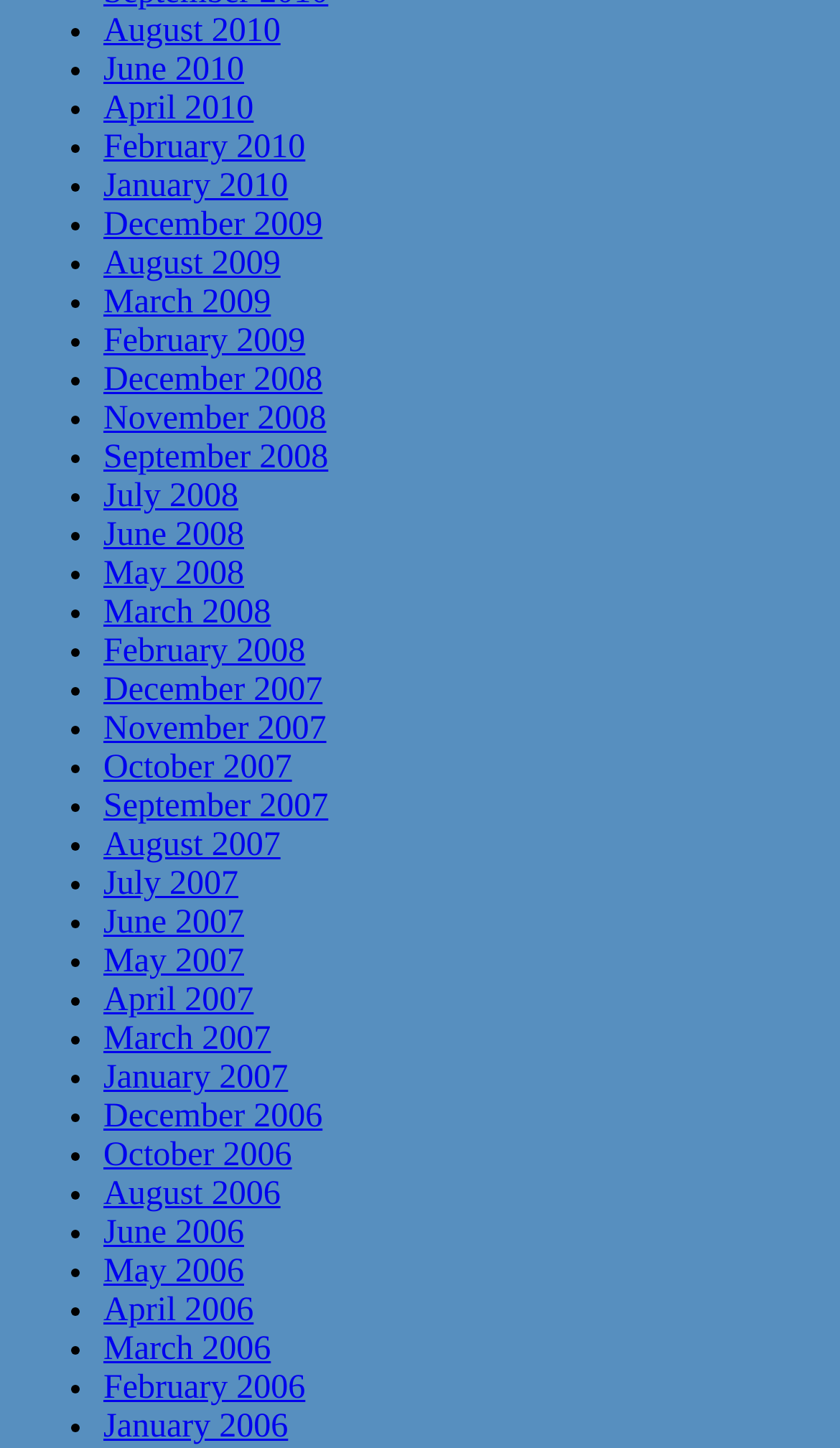Identify the bounding box of the UI element that matches this description: "October 2006".

[0.123, 0.786, 0.348, 0.811]